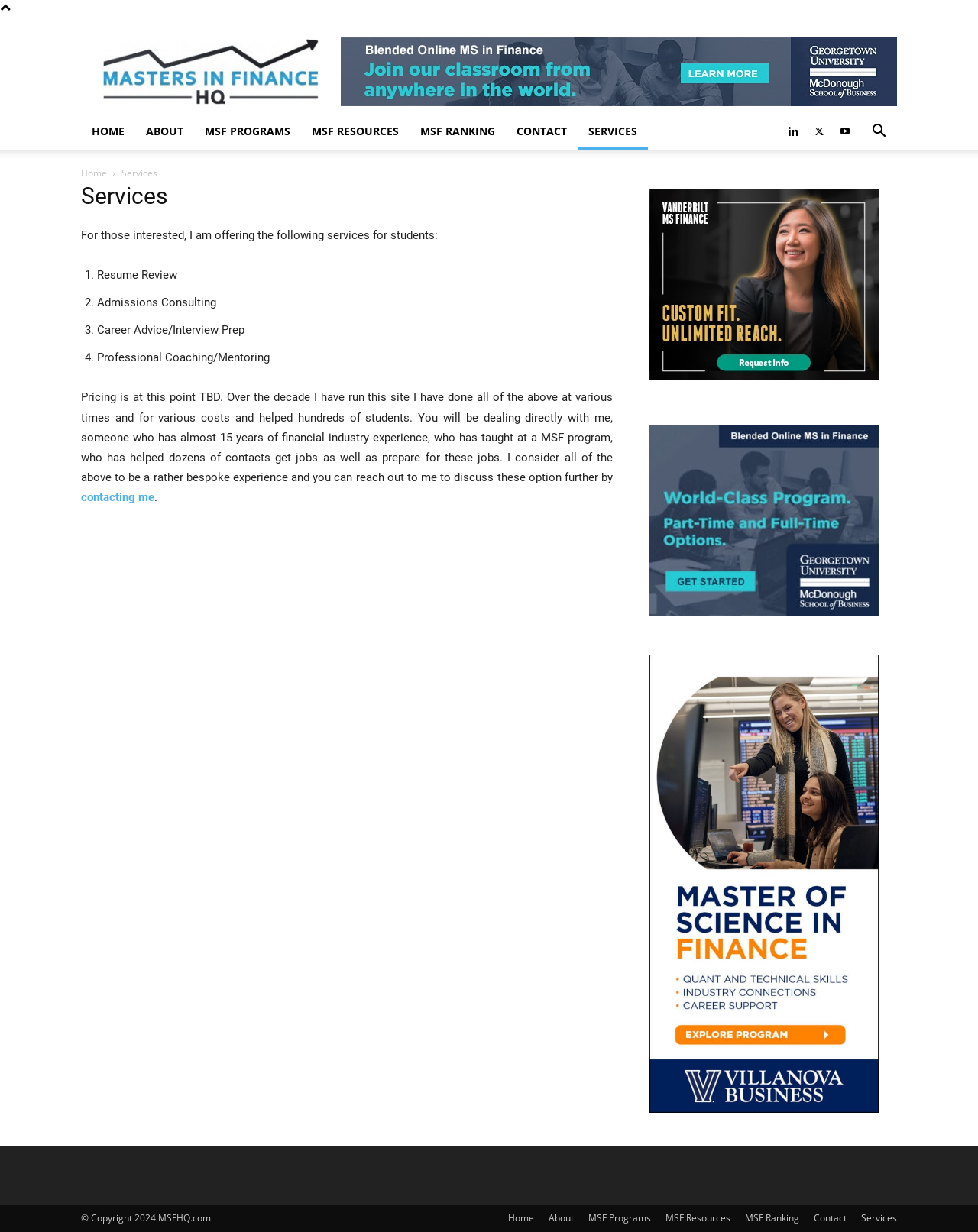What is the experience of the person offering services?
Refer to the image and answer the question using a single word or phrase.

Almost 15 years